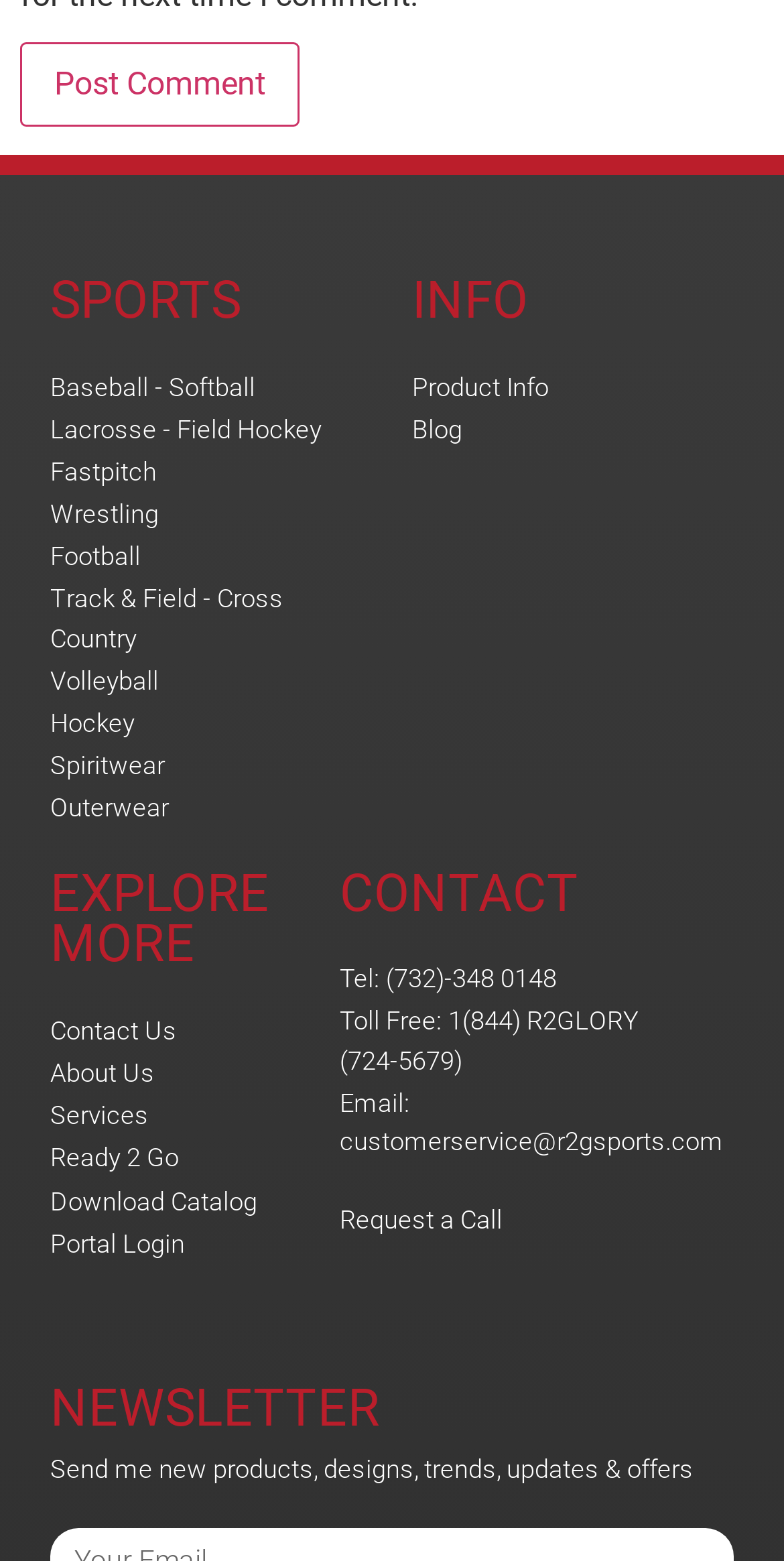Please identify the coordinates of the bounding box for the clickable region that will accomplish this instruction: "Click the 'Post Comment' button".

[0.026, 0.026, 0.382, 0.081]